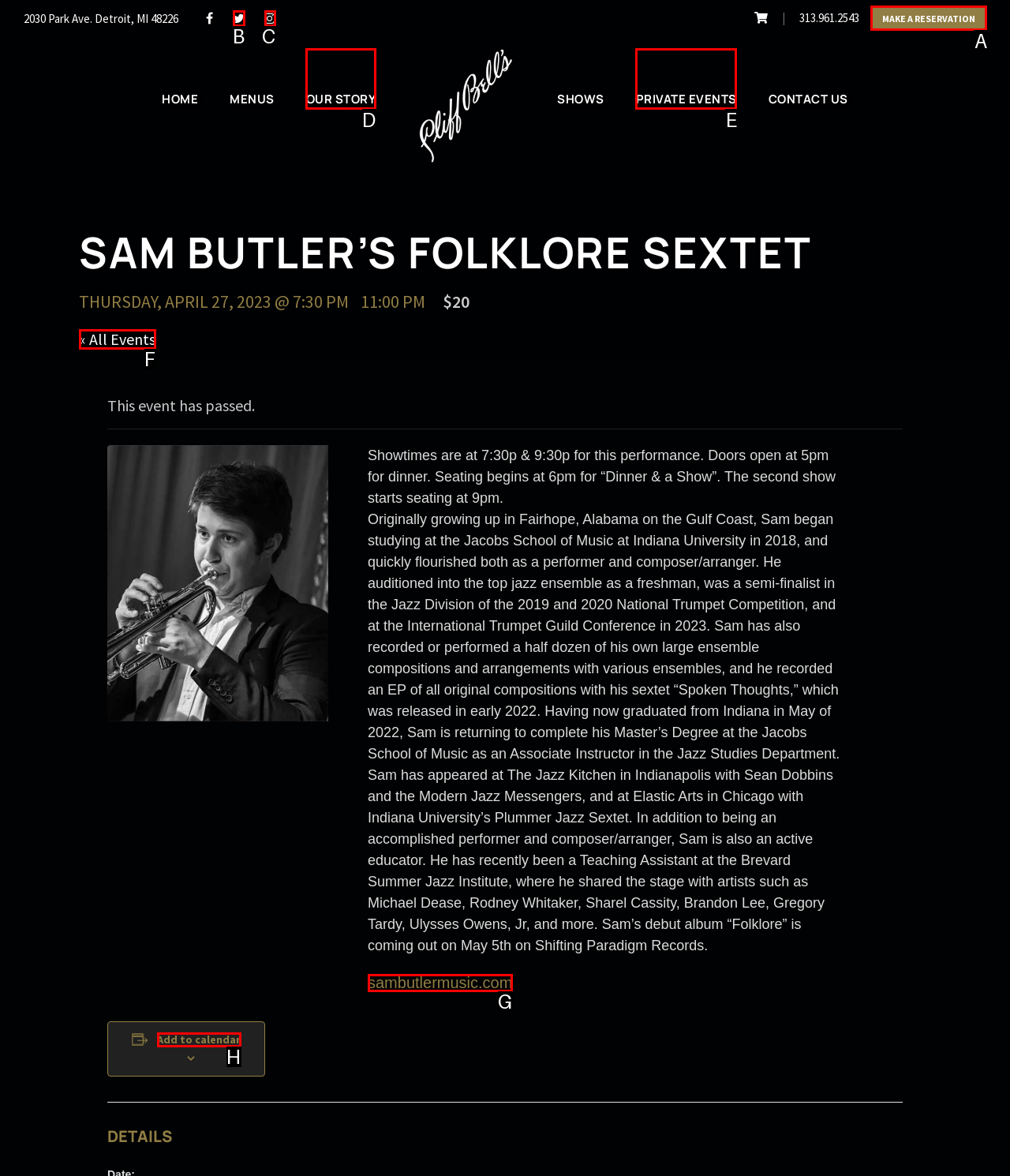Select the letter of the option that should be clicked to achieve the specified task: Browse the 'Archives'. Respond with just the letter.

None